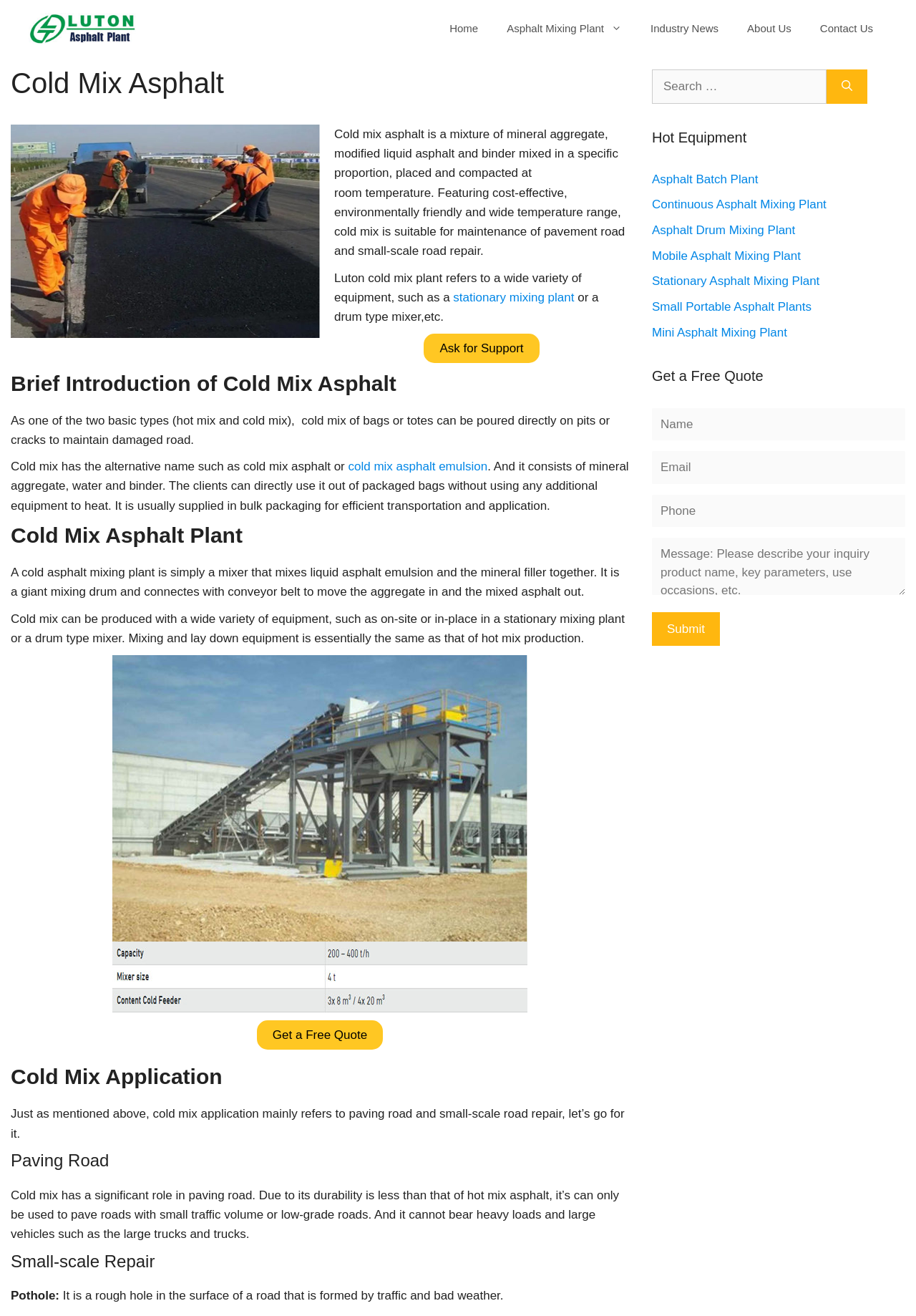What is the function of the search box?
Answer the question using a single word or phrase, according to the image.

Search for specific content